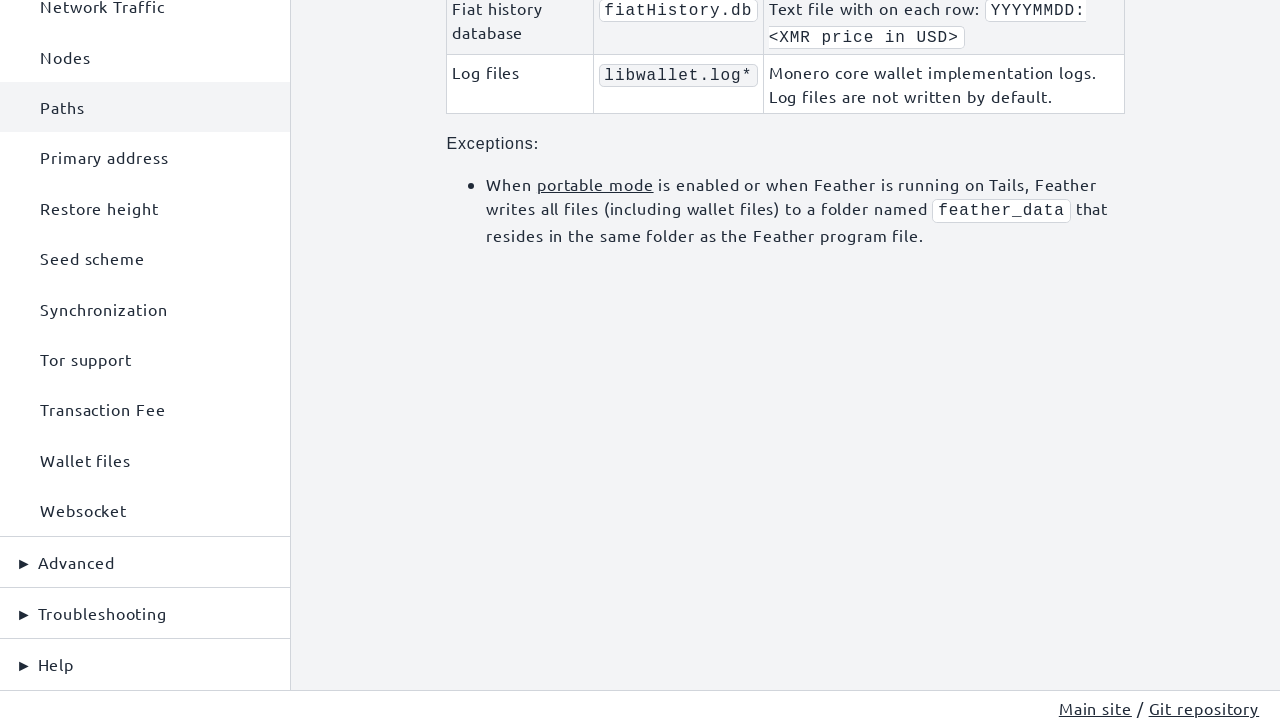For the following element description, predict the bounding box coordinates in the format (top-left x, top-left y, bottom-right x, bottom-right y). All values should be floating point numbers between 0 and 1. Description: Primary address

[0.0, 0.183, 0.227, 0.252]